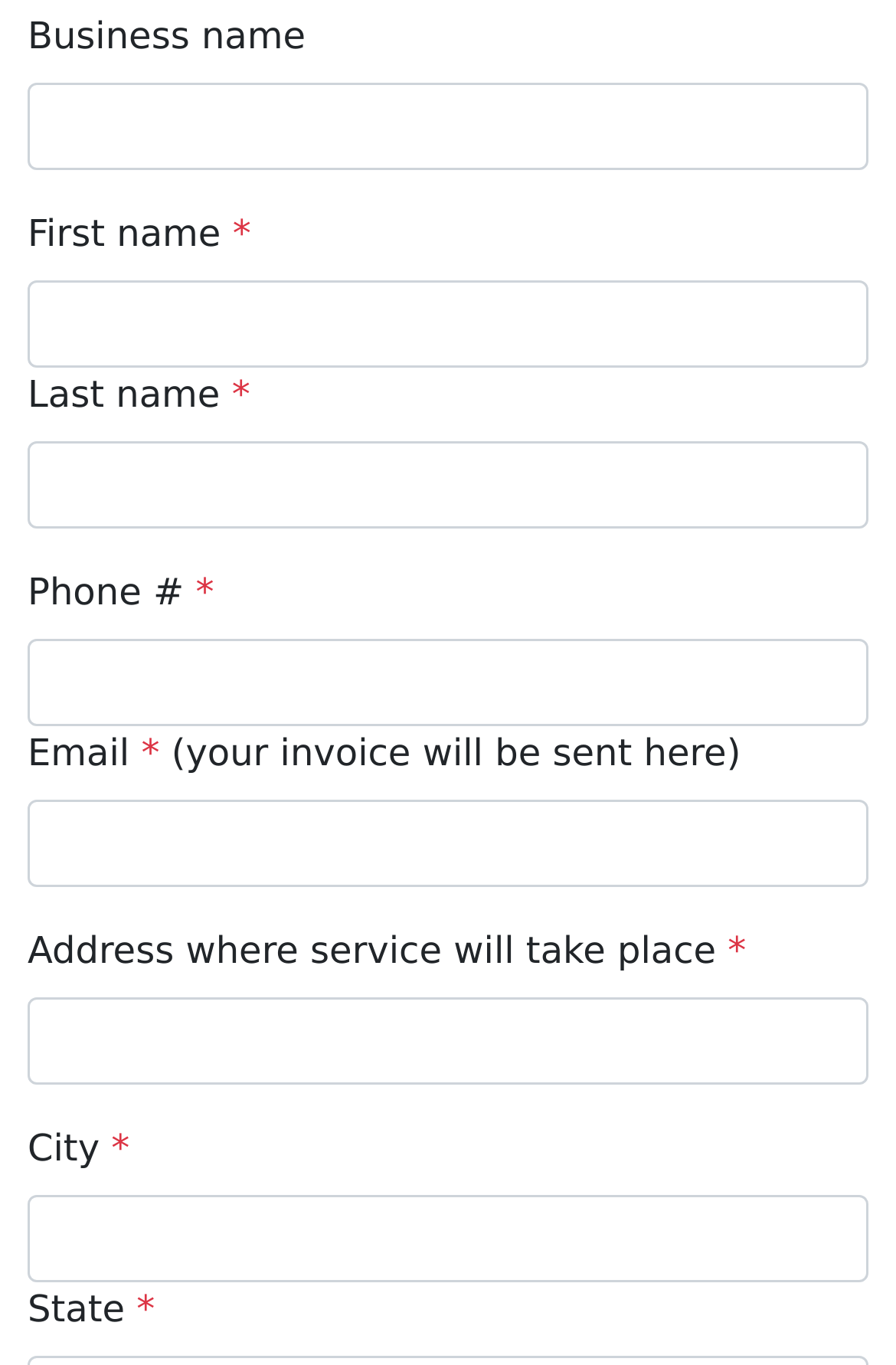Mark the bounding box of the element that matches the following description: "parent_node: Last name * name="lastName"".

[0.031, 0.323, 0.969, 0.387]